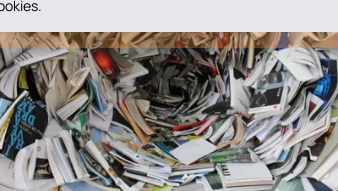What is the purpose of the image and text combination?
Give a comprehensive and detailed explanation for the question.

The visual and textual combination aims to inform and raise awareness about the significance of data security in today's digital landscape, highlighting the importance of properly managing disposed data, whether on paper or digital devices.